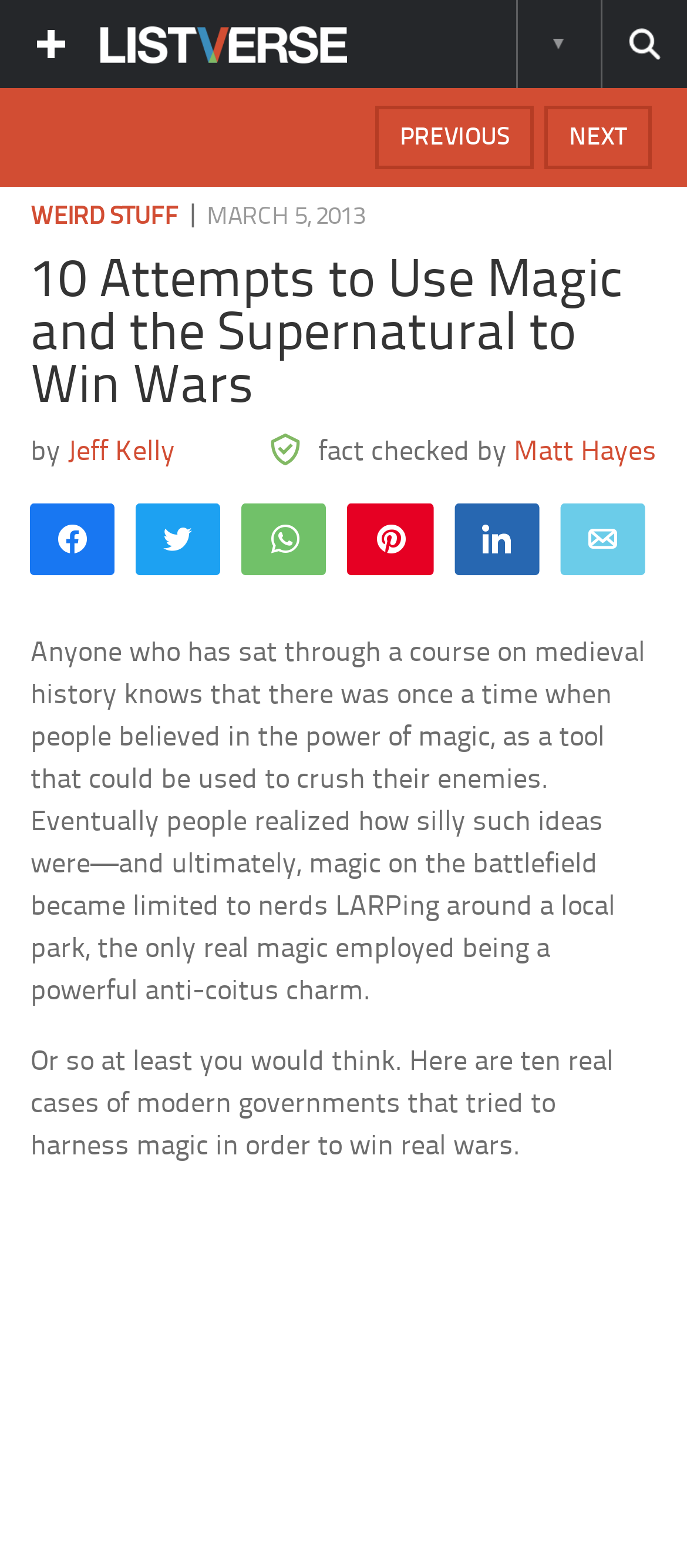Please give a short response to the question using one word or a phrase:
What is the website's logo?

Listverse Logo